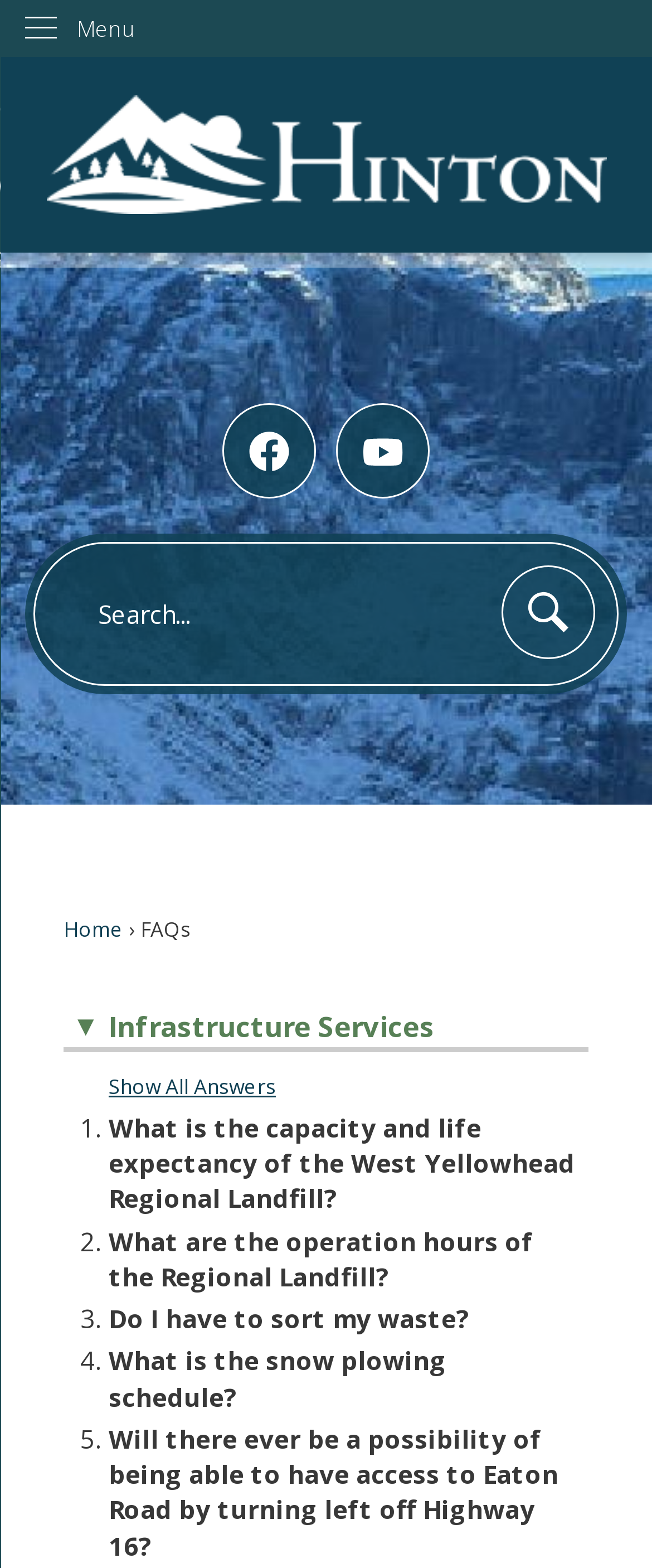Determine the bounding box of the UI element mentioned here: "parent_node: Search". The coordinates must be in the format [left, top, right, bottom] with values ranging from 0 to 1.

[0.769, 0.36, 0.912, 0.42]